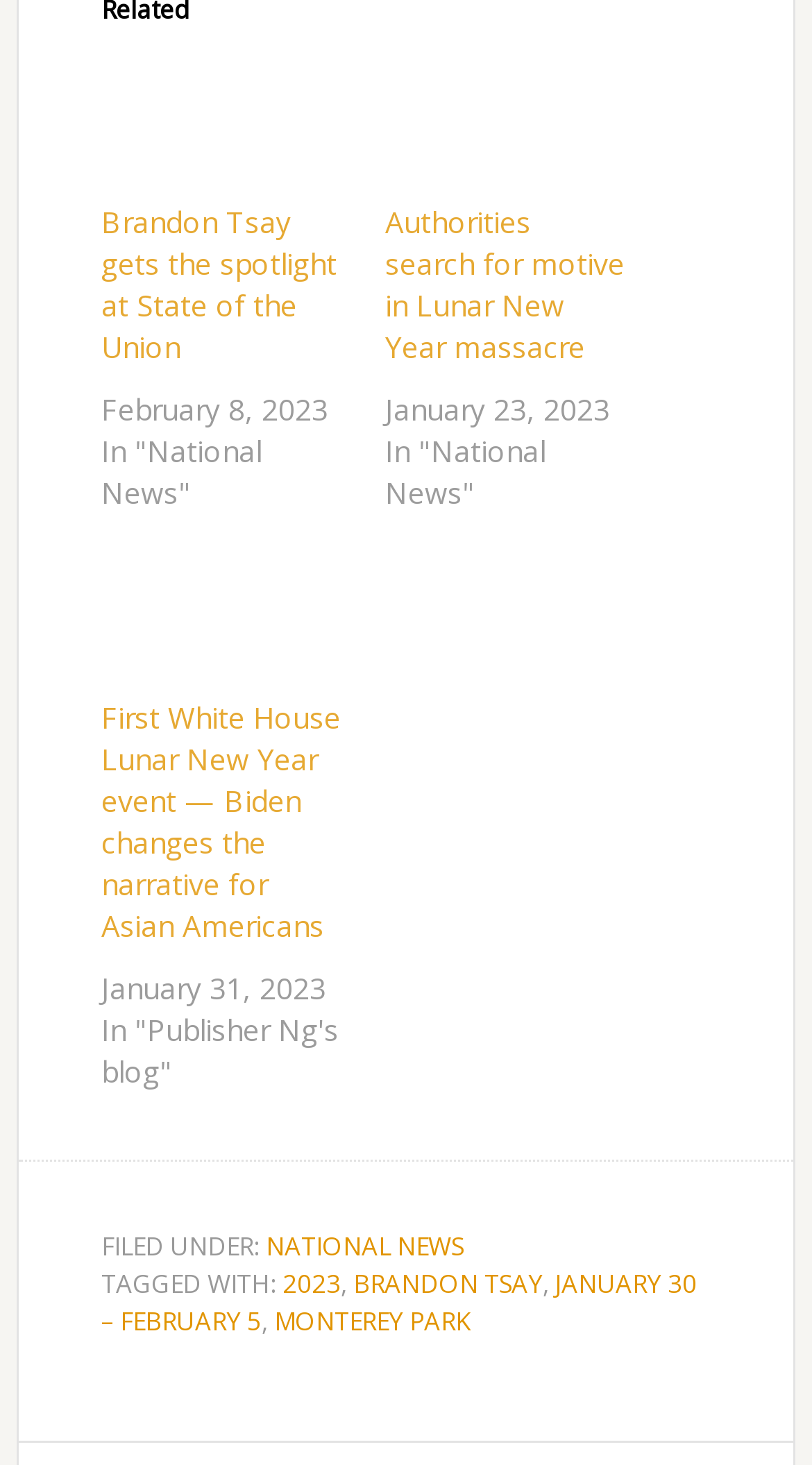Please identify the bounding box coordinates of the element on the webpage that should be clicked to follow this instruction: "Filter by NATIONAL NEWS". The bounding box coordinates should be given as four float numbers between 0 and 1, formatted as [left, top, right, bottom].

[0.328, 0.839, 0.571, 0.863]